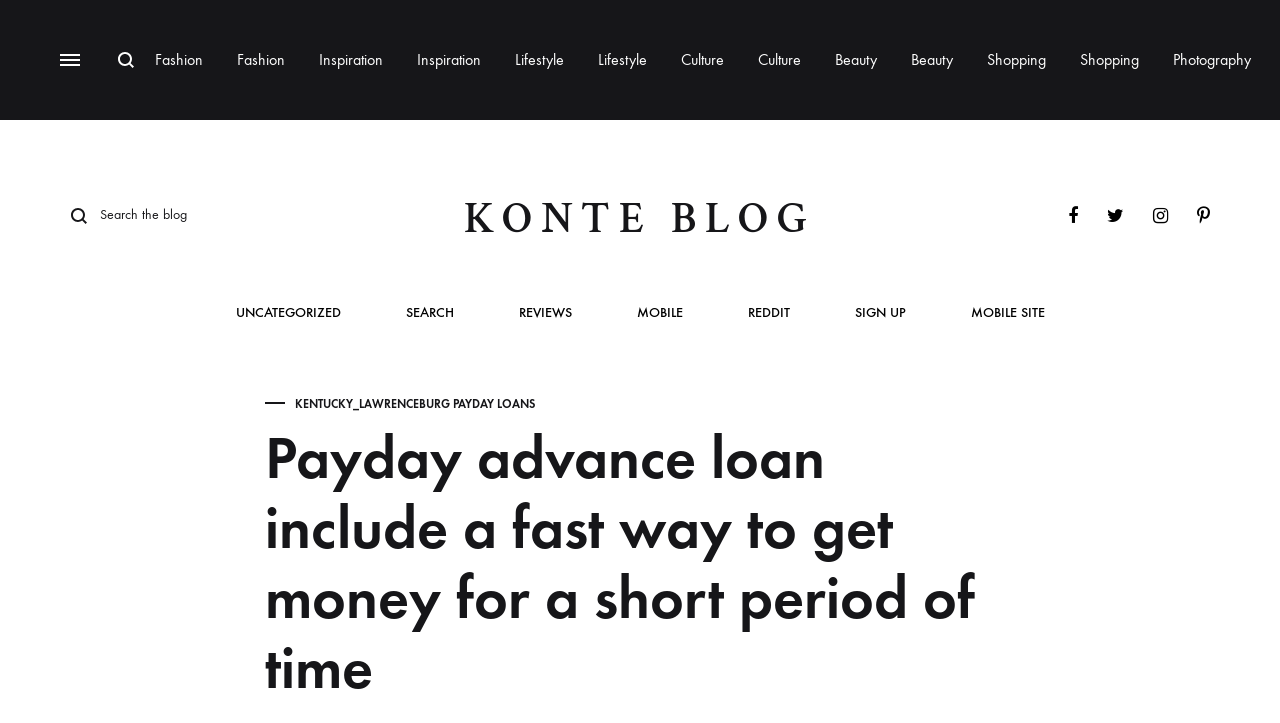Summarize the webpage with a detailed and informative caption.

This webpage appears to be a blog or news website with a focus on payday advance loans. At the top left corner, there is a small image, followed by a series of links to various categories such as Fashion, Inspiration, Lifestyle, Culture, Beauty, and Shopping. These links are arranged horizontally and take up the top portion of the page.

Below the category links, there is a larger heading that reads "KONTE BLOG". To the left of the heading, there is a small image and a text box. The text box is empty, but it may be used for searching or entering text.

On the right side of the page, there are social media links to Facebook, Twitter, Instagram, and Pinterest. These links are represented by icons and are arranged vertically.

Further down the page, there are more links to various topics such as UNCATEGORIZED, SEARCH, REVIEWS, MOBILE, REDDIT, SIGN UP, and MOBILE SITE. These links are arranged horizontally and take up a significant portion of the page.

The main content of the page appears to be a single article or post with the title "Payday advance loan include a fast way to get money for a short period of time". The text of the article takes up most of the page and appears to be a descriptive passage about payday advance loans.

Scattered throughout the page are additional links to specific topics such as "gameboy roms", "elf bar optom", "juegos de wii", "ukrasheniye iz serebra", and "dr now diet". These links are arranged vertically and appear to be related to the main topic of payday advance loans.